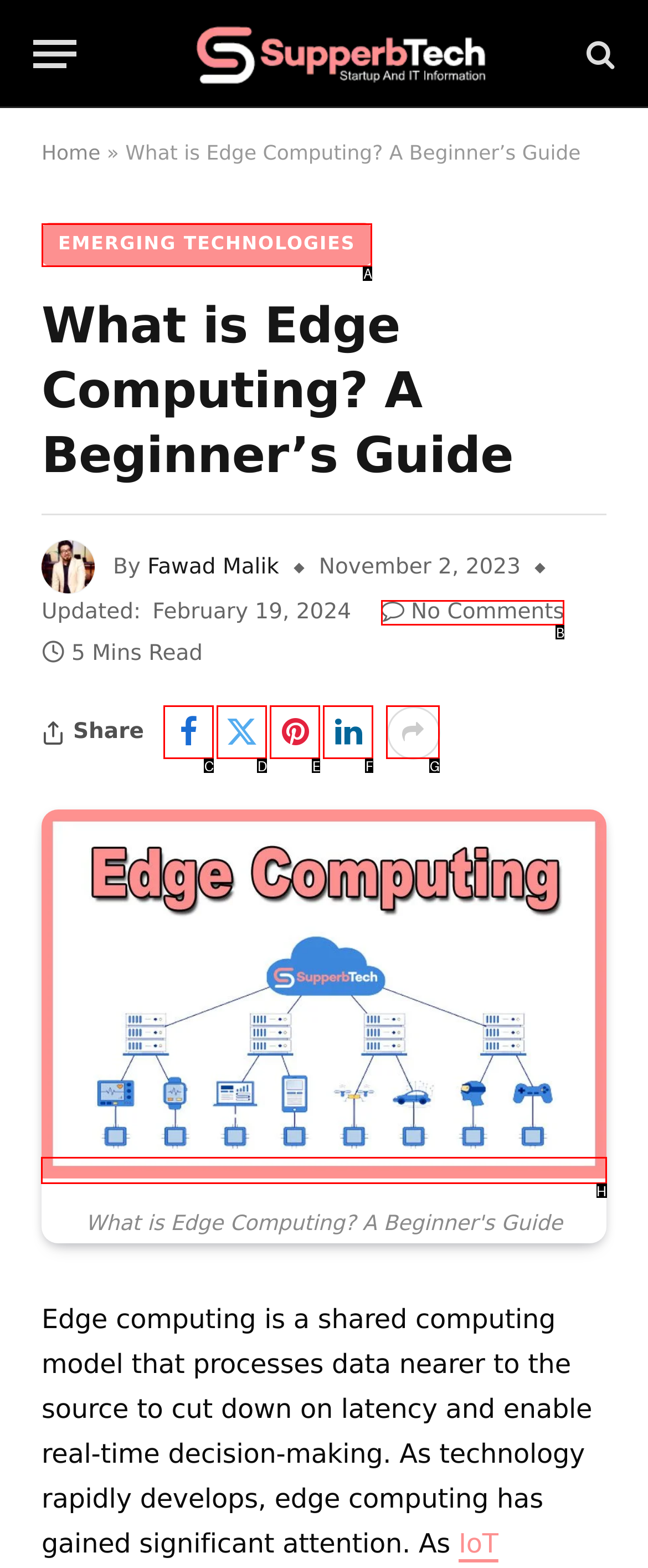Given the task: Read the article about edge computing, indicate which boxed UI element should be clicked. Provide your answer using the letter associated with the correct choice.

H